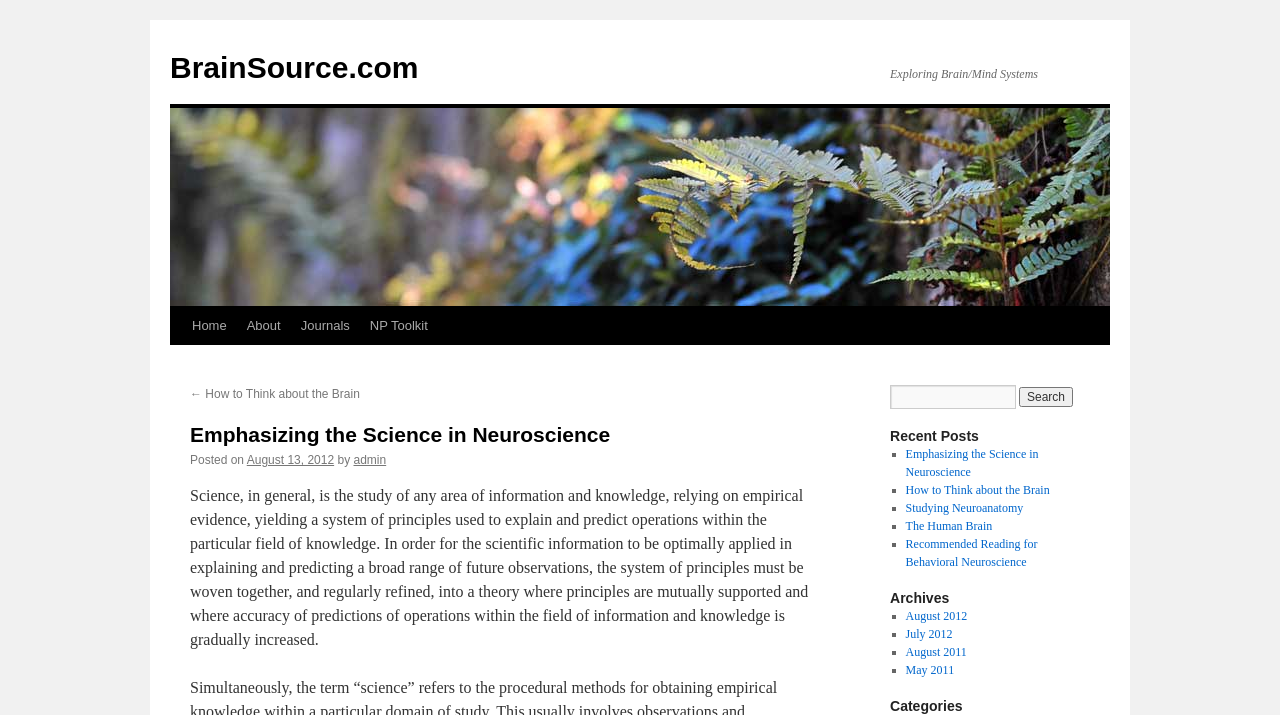Please pinpoint the bounding box coordinates for the region I should click to adhere to this instruction: "Search for a topic".

[0.695, 0.538, 0.852, 0.572]